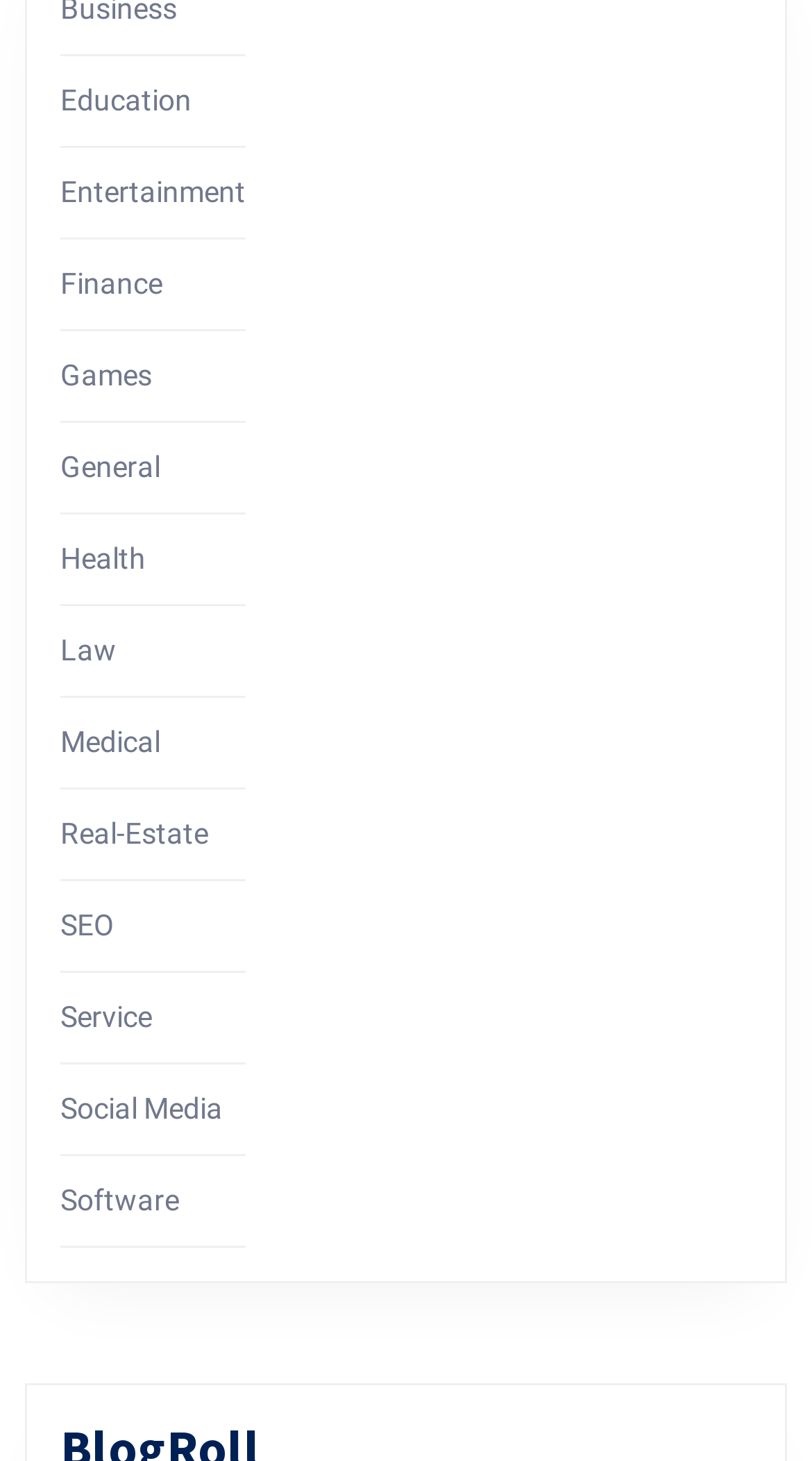Predict the bounding box of the UI element based on the description: "Survival Gear". The coordinates should be four float numbers between 0 and 1, formatted as [left, top, right, bottom].

None